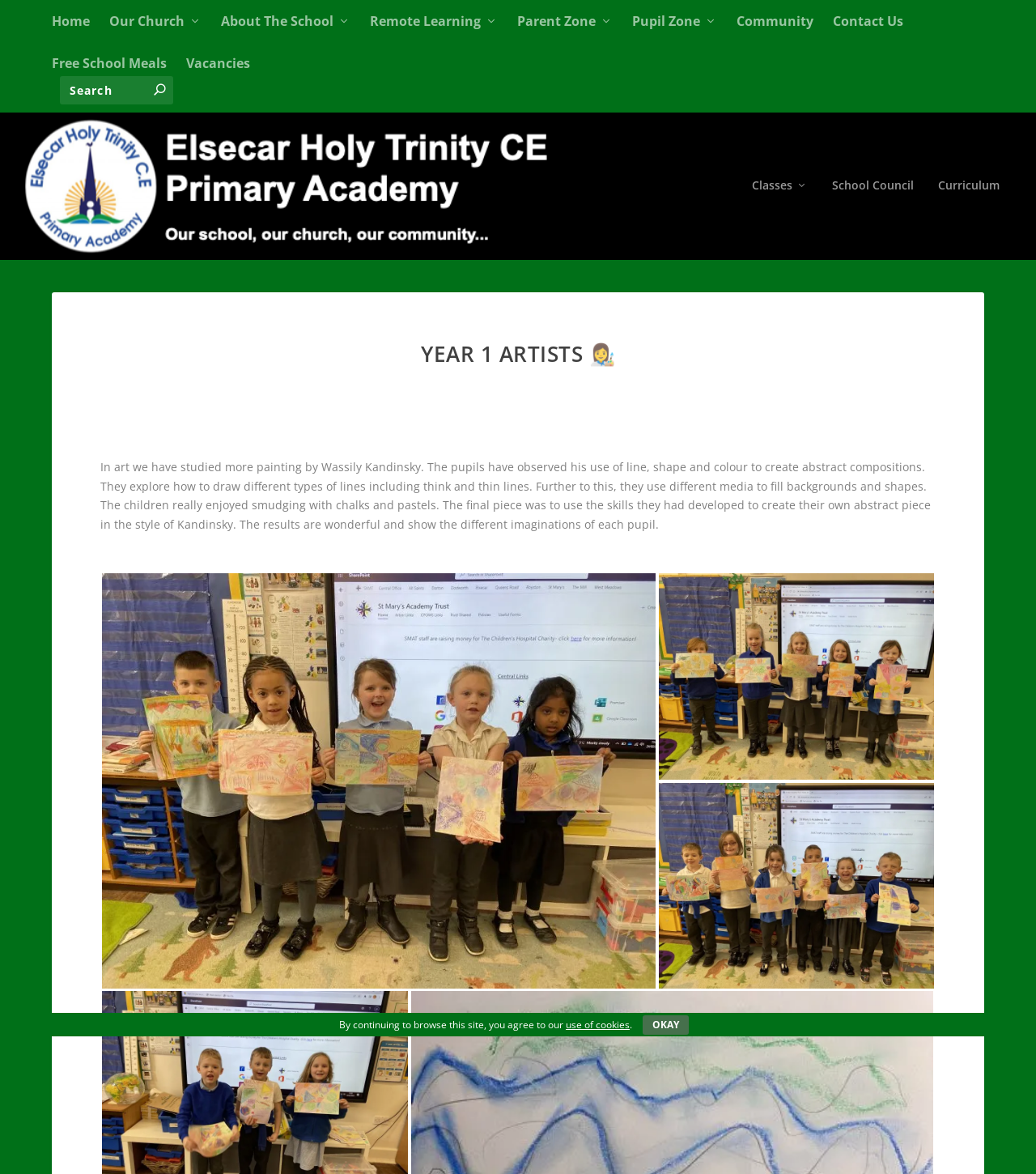Given the element description: "Our Church", predict the bounding box coordinates of this UI element. The coordinates must be four float numbers between 0 and 1, given as [left, top, right, bottom].

[0.105, 0.0, 0.195, 0.036]